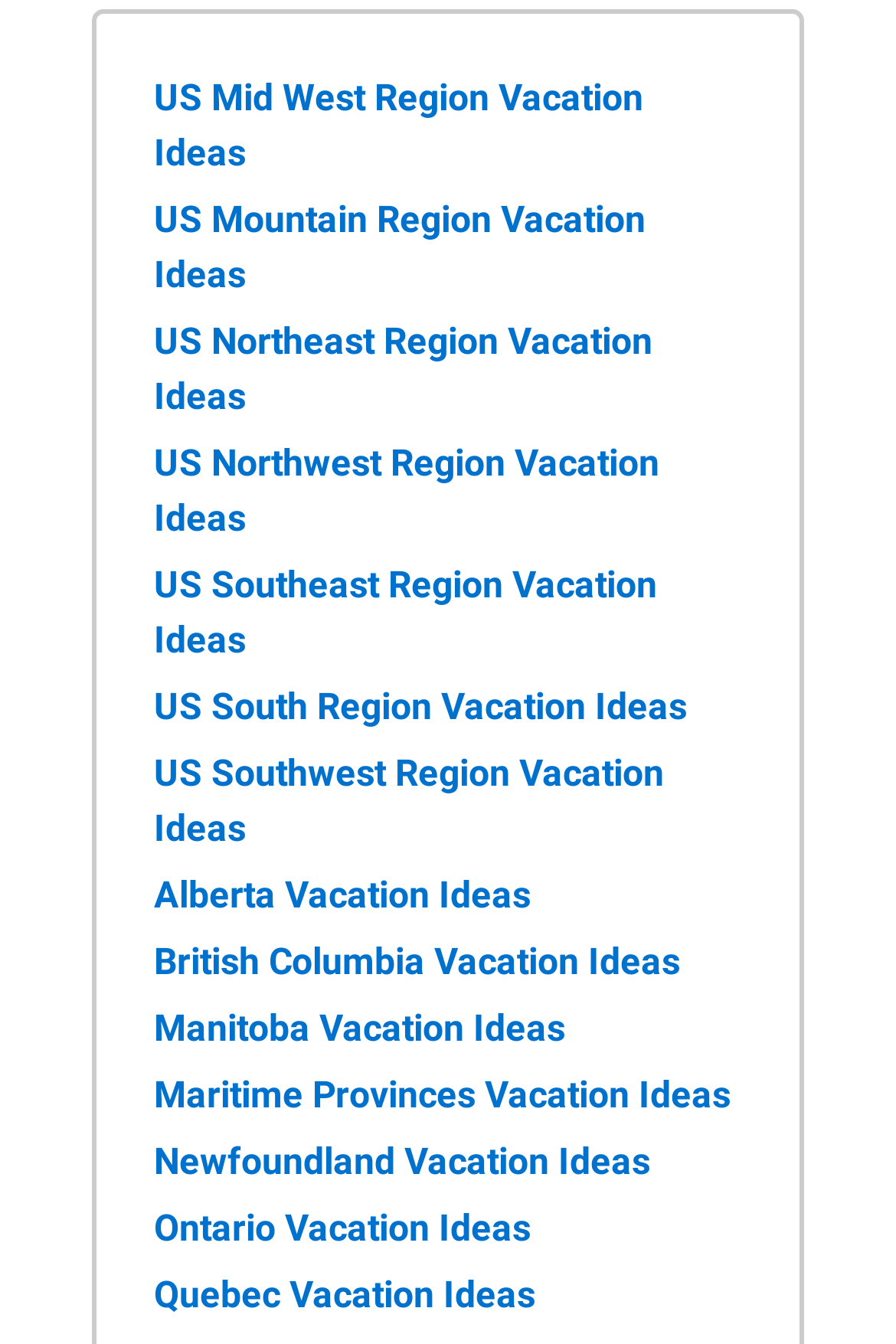Given the webpage screenshot, identify the bounding box of the UI element that matches this description: "first stock market in asia".

None